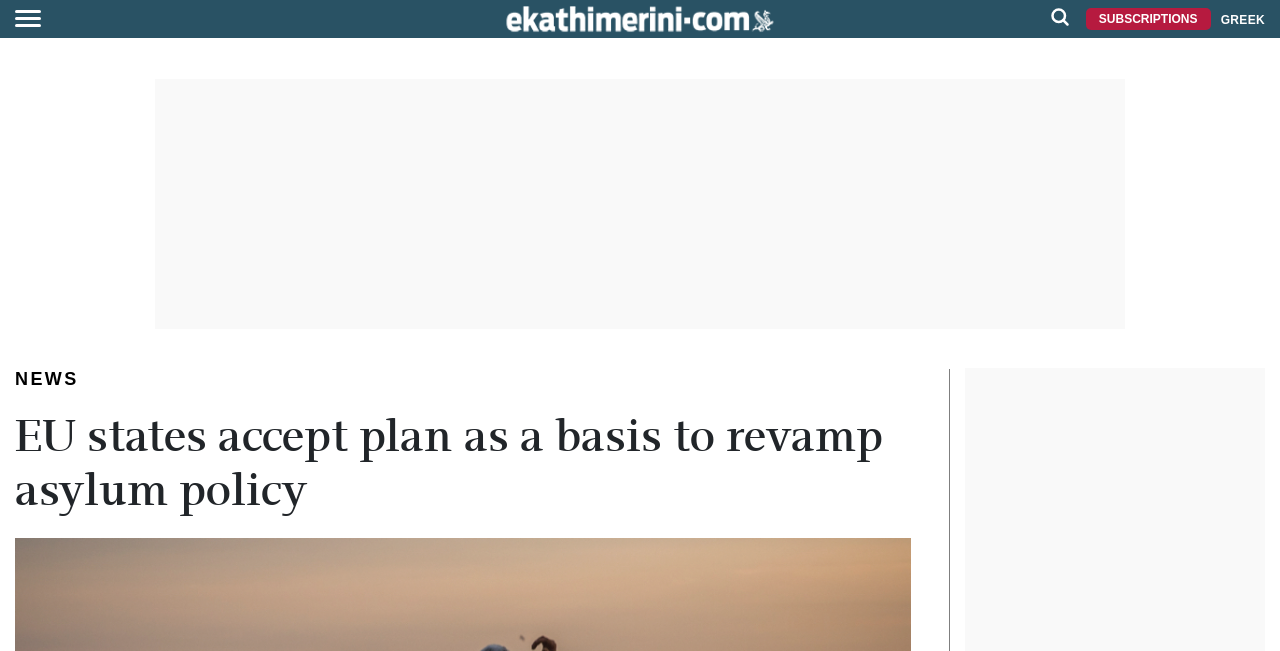What is the category of the news article?
Please respond to the question with a detailed and informative answer.

The news article is categorized under 'NEWS', as indicated by the link at the top of the webpage, which is a header element.